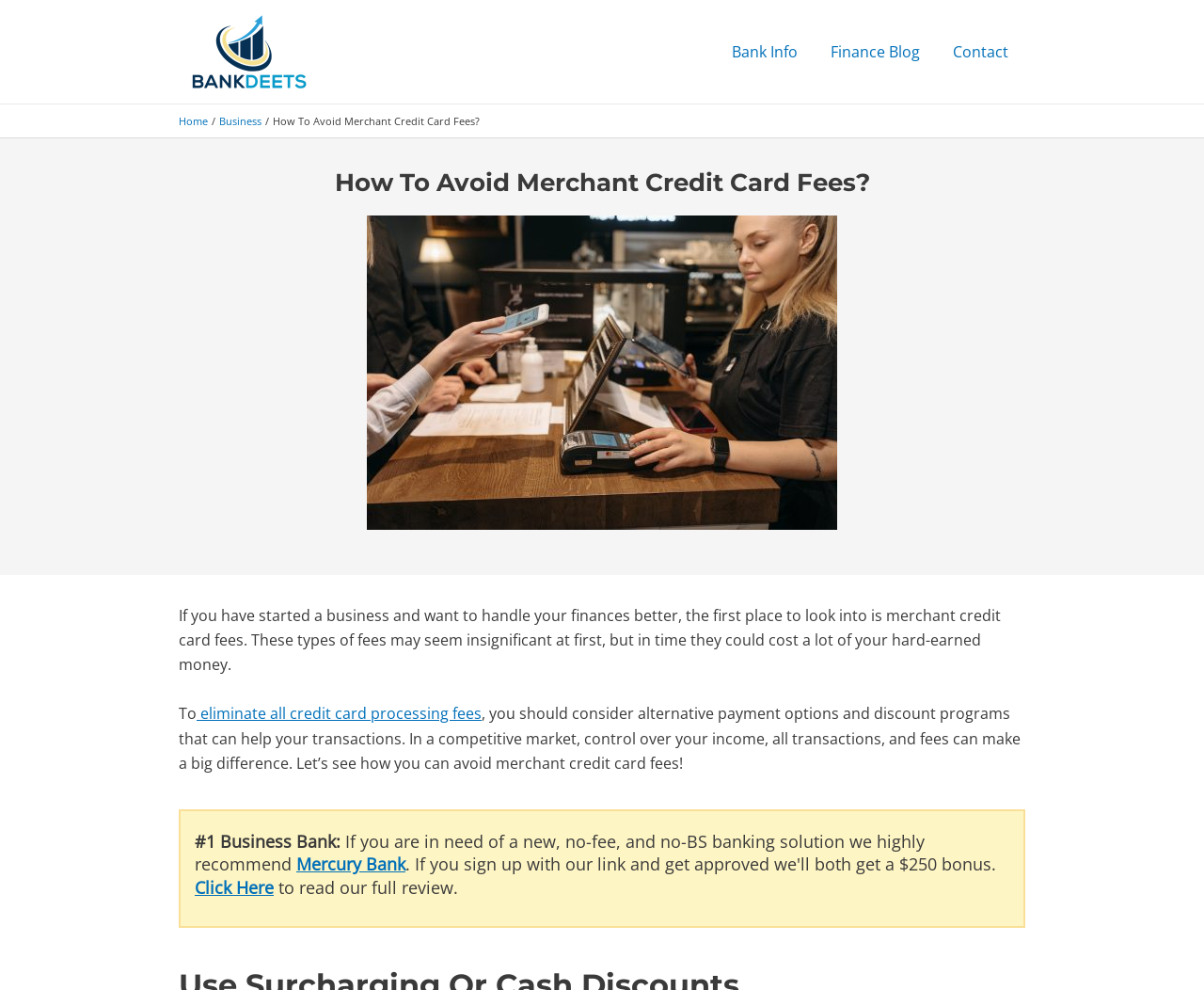Given the element description alt="BankDeets", specify the bounding box coordinates of the corresponding UI element in the format (top-left x, top-left y, bottom-right x, bottom-right y). All values must be between 0 and 1.

[0.148, 0.04, 0.266, 0.061]